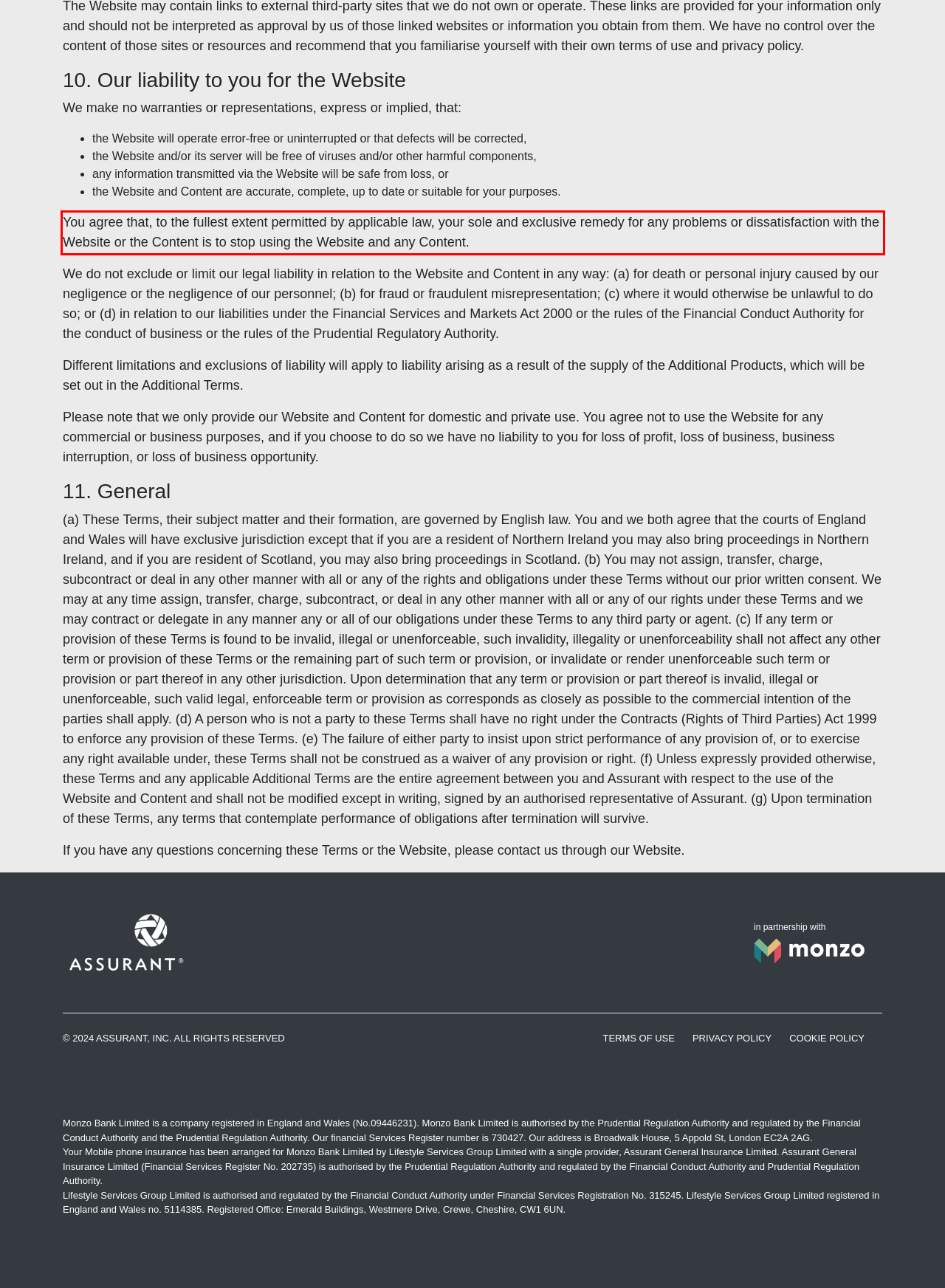You are given a screenshot of a webpage with a UI element highlighted by a red bounding box. Please perform OCR on the text content within this red bounding box.

You agree that, to the fullest extent permitted by applicable law, your sole and exclusive remedy for any problems or dissatisfaction with the Website or the Content is to stop using the Website and any Content.